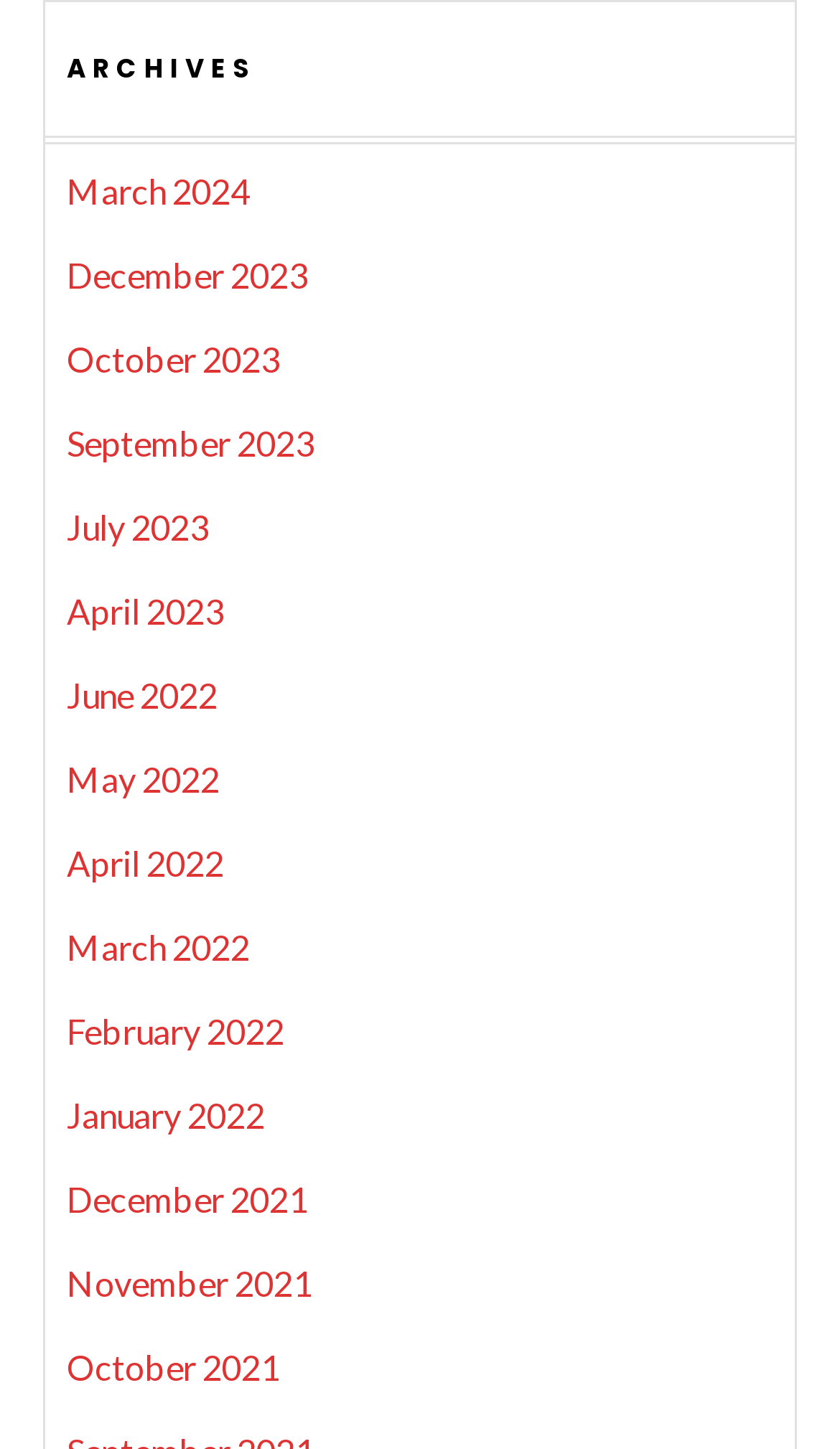Are the months listed in chronological order?
Provide a comprehensive and detailed answer to the question.

I can examine the list of links and see that the months are listed in chronological order, from most recent to earliest. The list starts with 'March 2024' and ends with 'October 2021'.